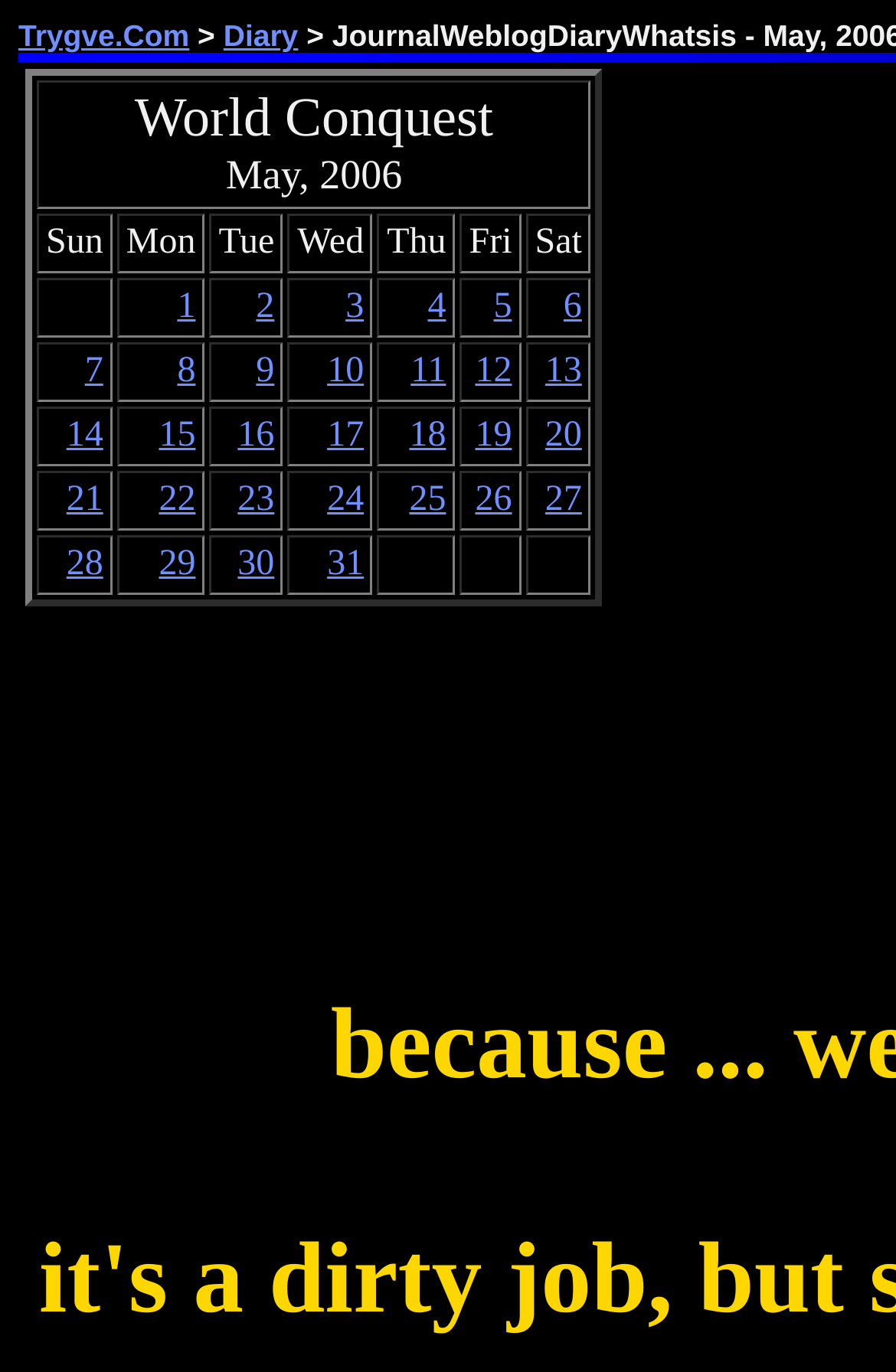What is the last day listed in the diary?
Examine the screenshot and reply with a single word or phrase.

30